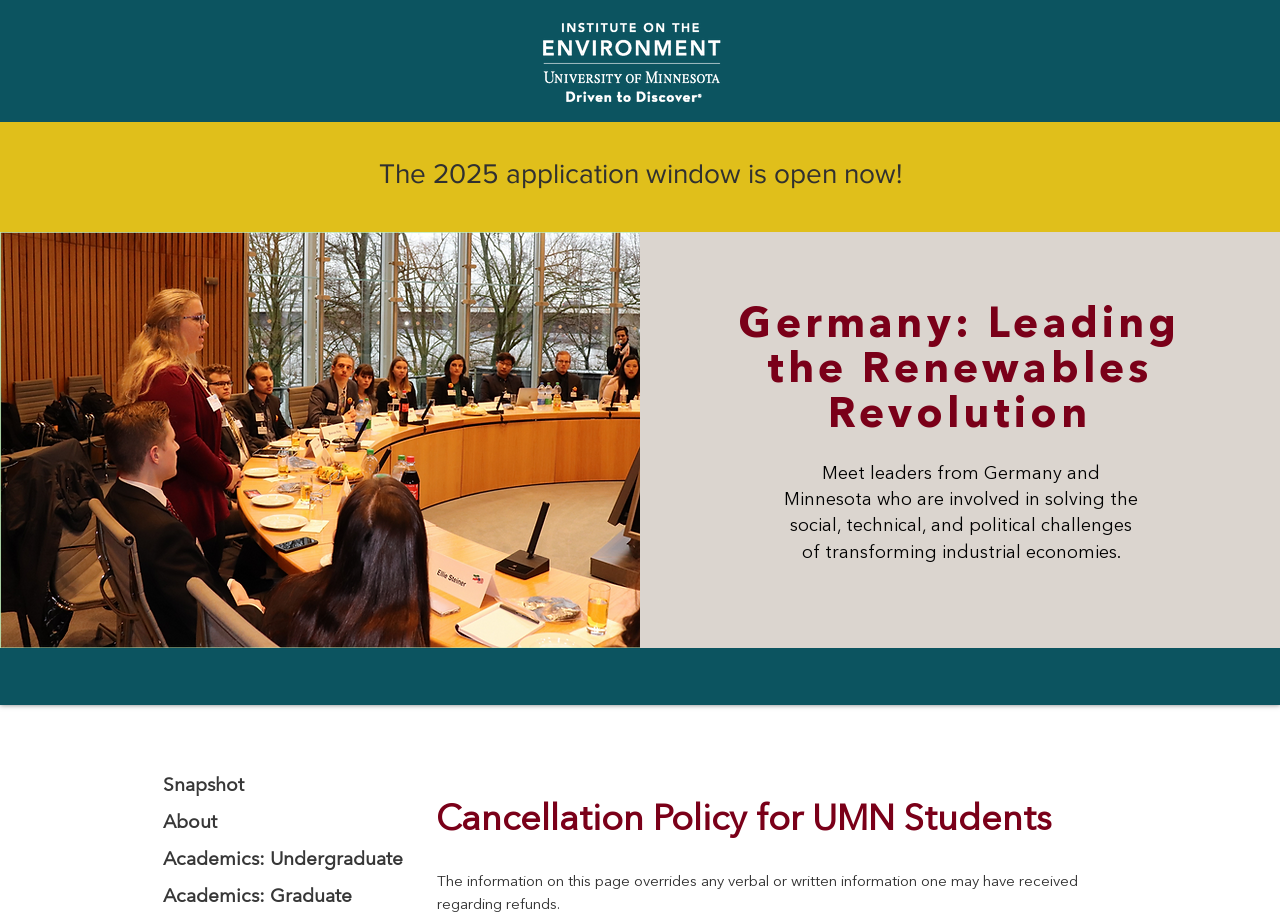Write a detailed summary of the webpage.

The webpage is about the cancellation policy for study abroad programs, specifically for University of Minnesota (UMN) students. At the top left of the page, there is an image of the IonE Wordmark in white. Below it, a prominent heading announces that the 2025 application window is now open. 

To the right of this heading, there is an image of a student delegation. Below this image, another heading highlights a program in Germany focused on the renewables revolution. 

Adjacent to this heading, a block of text describes the program, mentioning leaders from Germany and Minnesota who are working to solve challenges related to transforming industrial economies. 

Further down the page, there is a section dedicated to fees, marked by a region labeled "Fees anchor". Below this section, a heading outlines the cancellation policy specifically for UMN students. 

Underneath this heading, a paragraph of text explains that the information on this page overrides any verbal or written information regarding refunds. 

At the bottom left of the page, there are four links: "Snapshot", "About", "Academics: Undergraduate", and "Academics: Graduate", which are likely navigation links to other parts of the website.